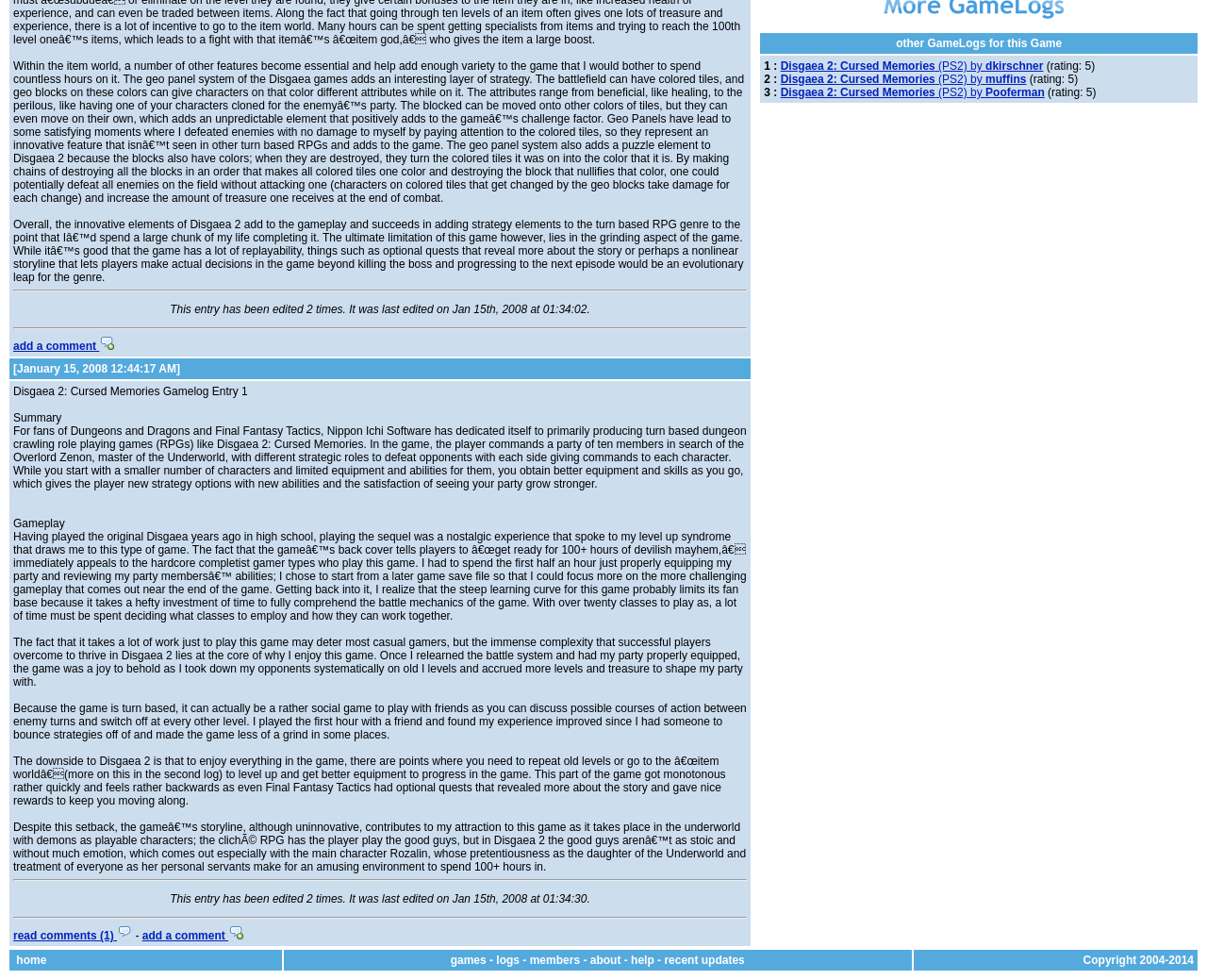Identify the bounding box of the UI element described as follows: "about". Provide the coordinates as four float numbers in the range of 0 to 1 [left, top, right, bottom].

[0.489, 0.973, 0.514, 0.987]